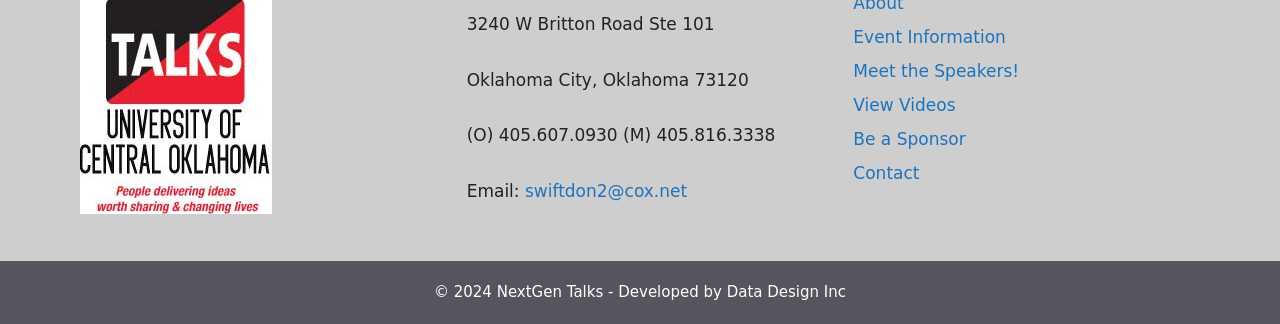What is the email address of NextGen Talks?
Using the visual information, reply with a single word or short phrase.

swiftdon2@cox.net